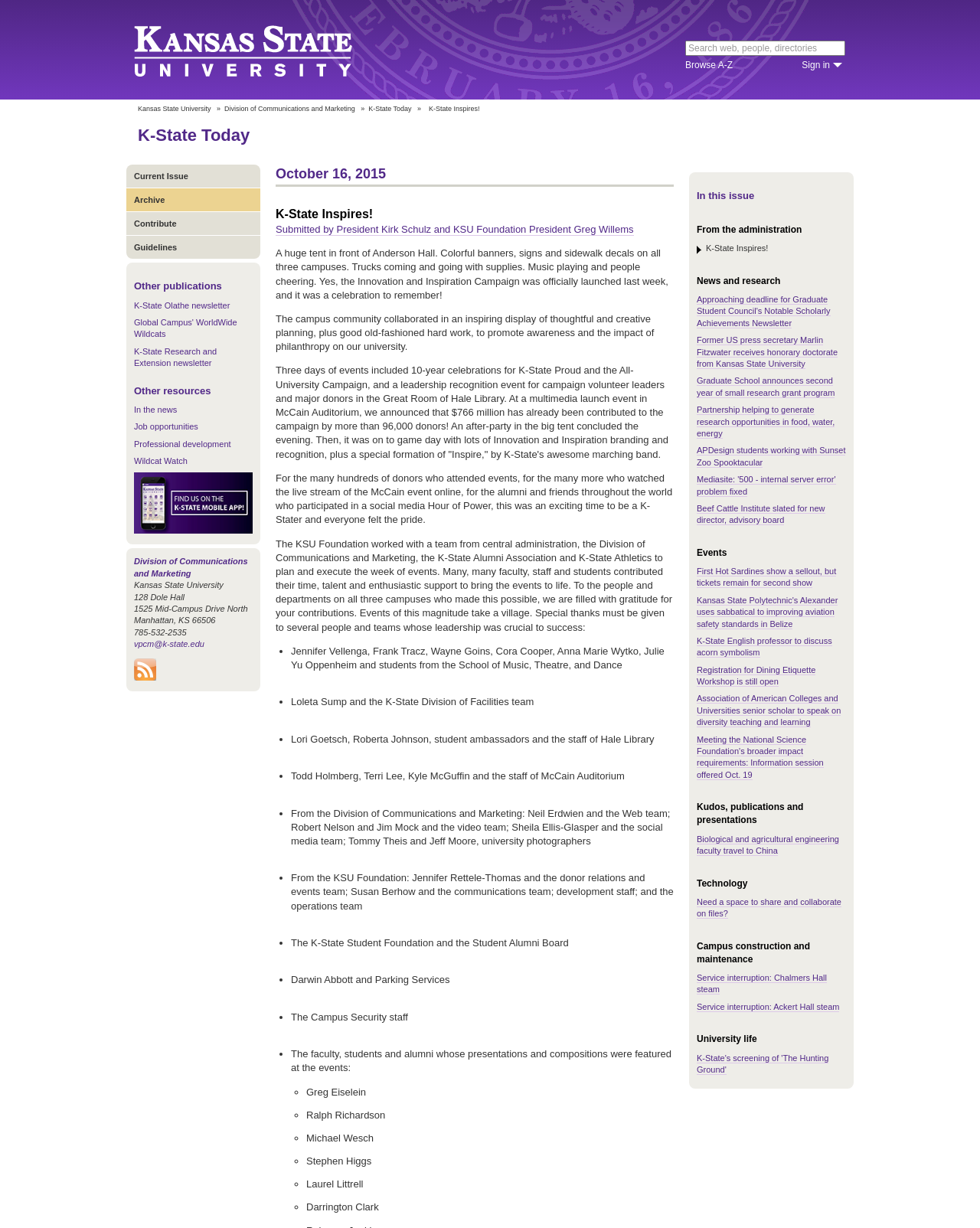Summarize the webpage with intricate details.

The webpage is about the Innovation and Inspiration Campaign for Kansas State University. At the top, there is a heading "Kansas State University" and a link to the university's website. Below it, there is a search box and a link to "Browse A-Z". On the right side, there are links to "Sign in" and "K-State Inspires!".

The main content of the webpage is divided into several sections. The first section has a heading "K-State Today" and links to "Current Issue", "Archive", "Contribute", and "Guidelines". Below it, there are sections for "Other publications", "Other resources", and "Find us on the K-State Mobile App!".

The main article of the webpage is about the launch of the Innovation and Inspiration Campaign. It describes the events that took place during the launch, including a celebration in front of Anderson Hall, a multimedia launch event in McCain Auditorium, and a recognition event for campaign volunteer leaders and major donors. The article also mentions the amount of money raised so far and the number of donors who have contributed to the campaign.

The article is written in a descriptive style, with vivid details about the events and the people involved. It also includes quotes from the president of the university and the president of the KSU Foundation. At the end of the article, there is a list of people and teams who contributed to the success of the events.

On the right side of the webpage, there are links to "Subscribe to K-State Today RSS feeds" and an image. At the bottom, there is a section with contact information for the Division of Communications and Marketing, including an address, phone number, and email address.